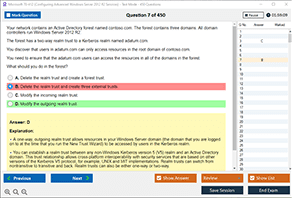How many domains are present in the Active Directory forest?
Your answer should be a single word or phrase derived from the screenshot.

Multiple